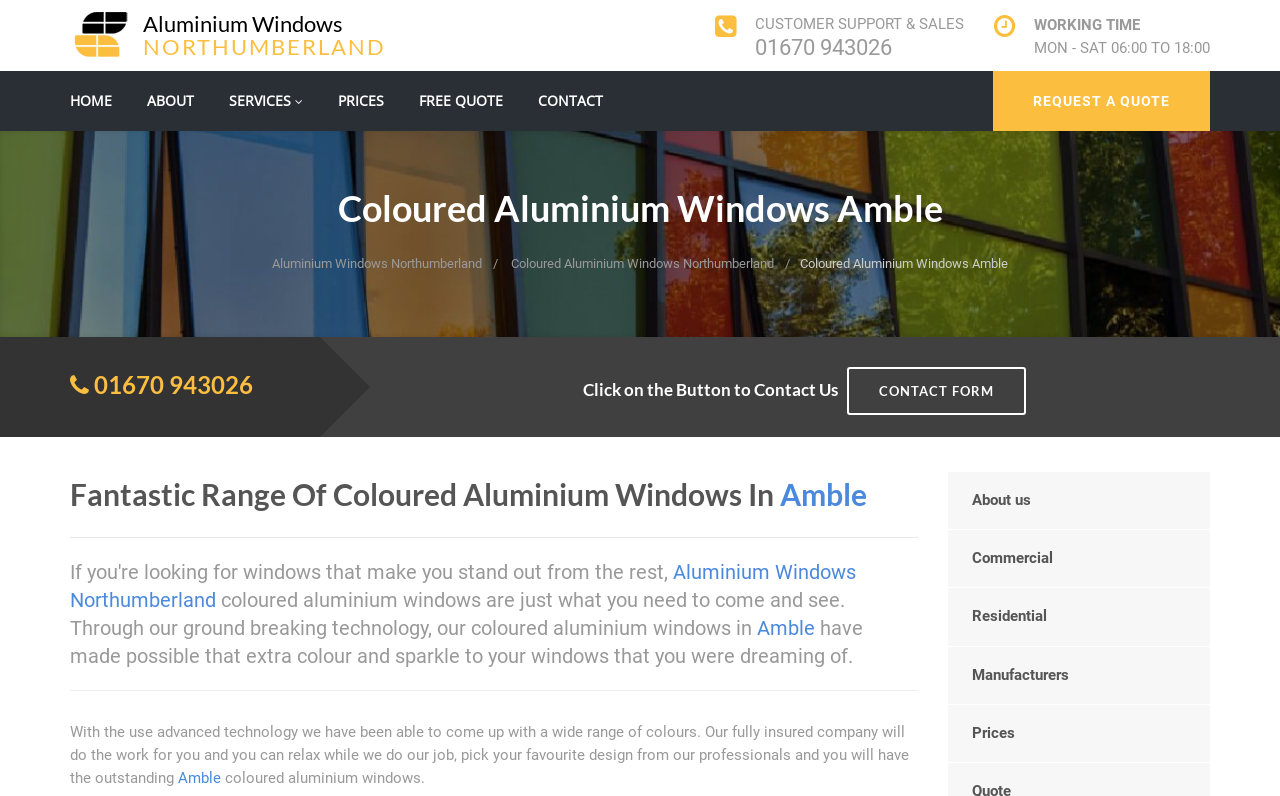Please locate and retrieve the main header text of the webpage.

Coloured Aluminium Windows Amble